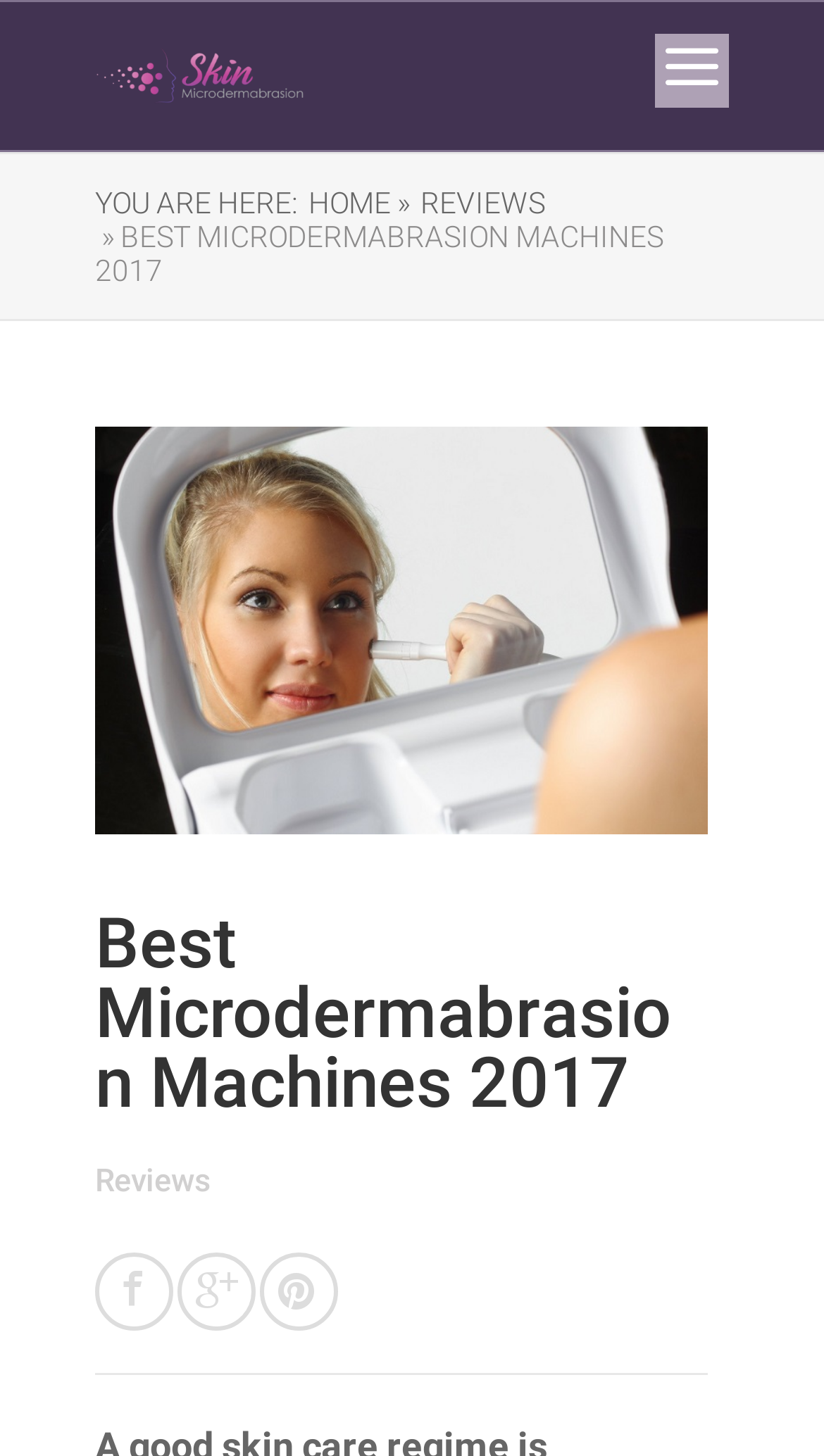Analyze and describe the webpage in a detailed narrative.

The webpage is about reviewing microdermabrasion machines for home use in 2017. At the top left, there is a link to "Skin Microdermabrasion" accompanied by an image with the same name. Below this, there is a "YOU ARE HERE:" label, followed by a breadcrumb navigation menu with links to "HOME", "REVIEWS", and "BEST MICRODERMABRASION MACHINES 2017". 

On the top right, there is a main heading "Best Microdermabrasion Machines 2017". Below this heading, there are three links in a row, labeled "Reviews", "=", and "-m". These links are positioned near the bottom of the page.